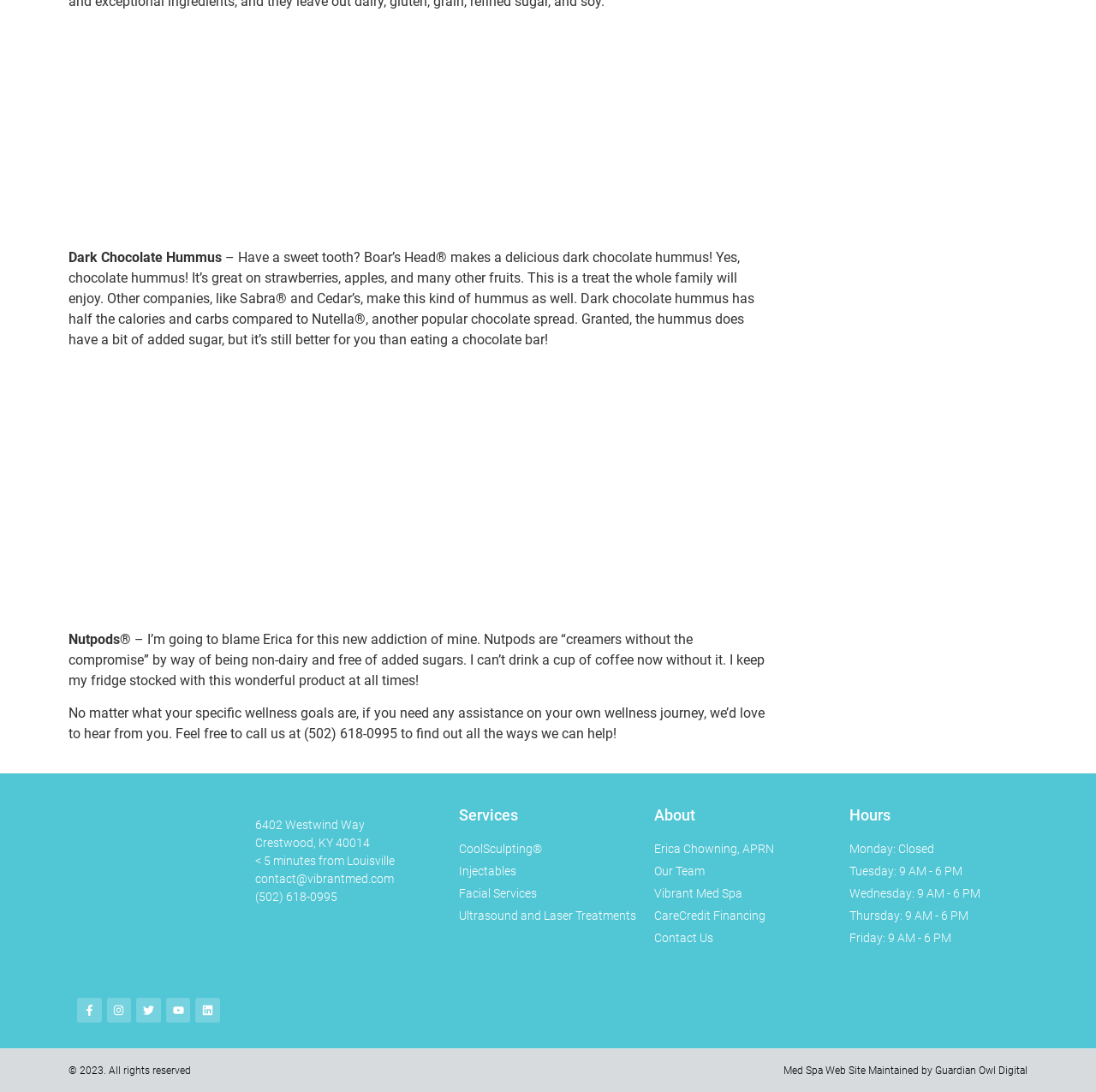What is the phone number to contact for wellness assistance?
Refer to the image and provide a concise answer in one word or phrase.

(502) 618-0995